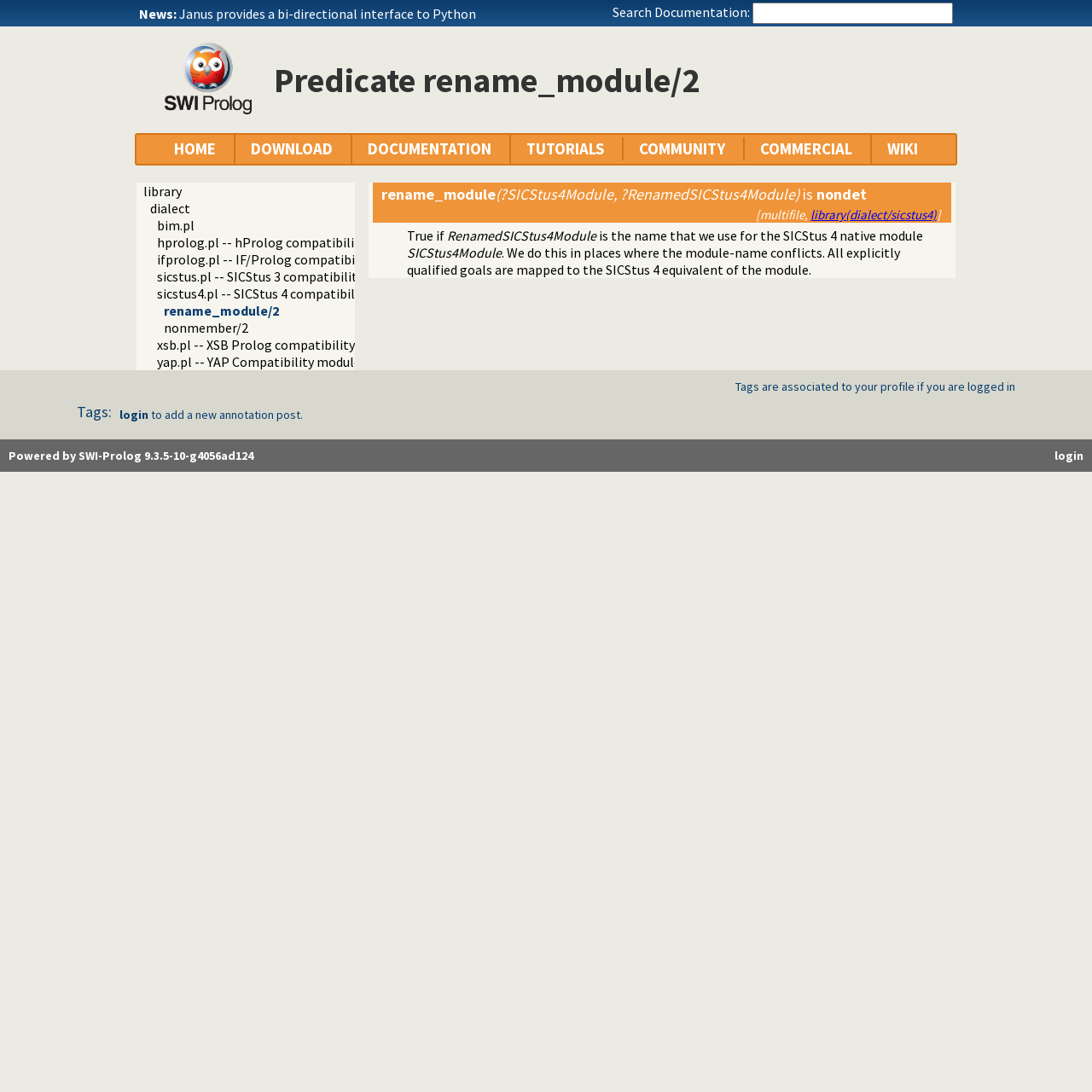Could you find the bounding box coordinates of the clickable area to complete this instruction: "Go to COMMUNITY"?

[0.585, 0.126, 0.664, 0.147]